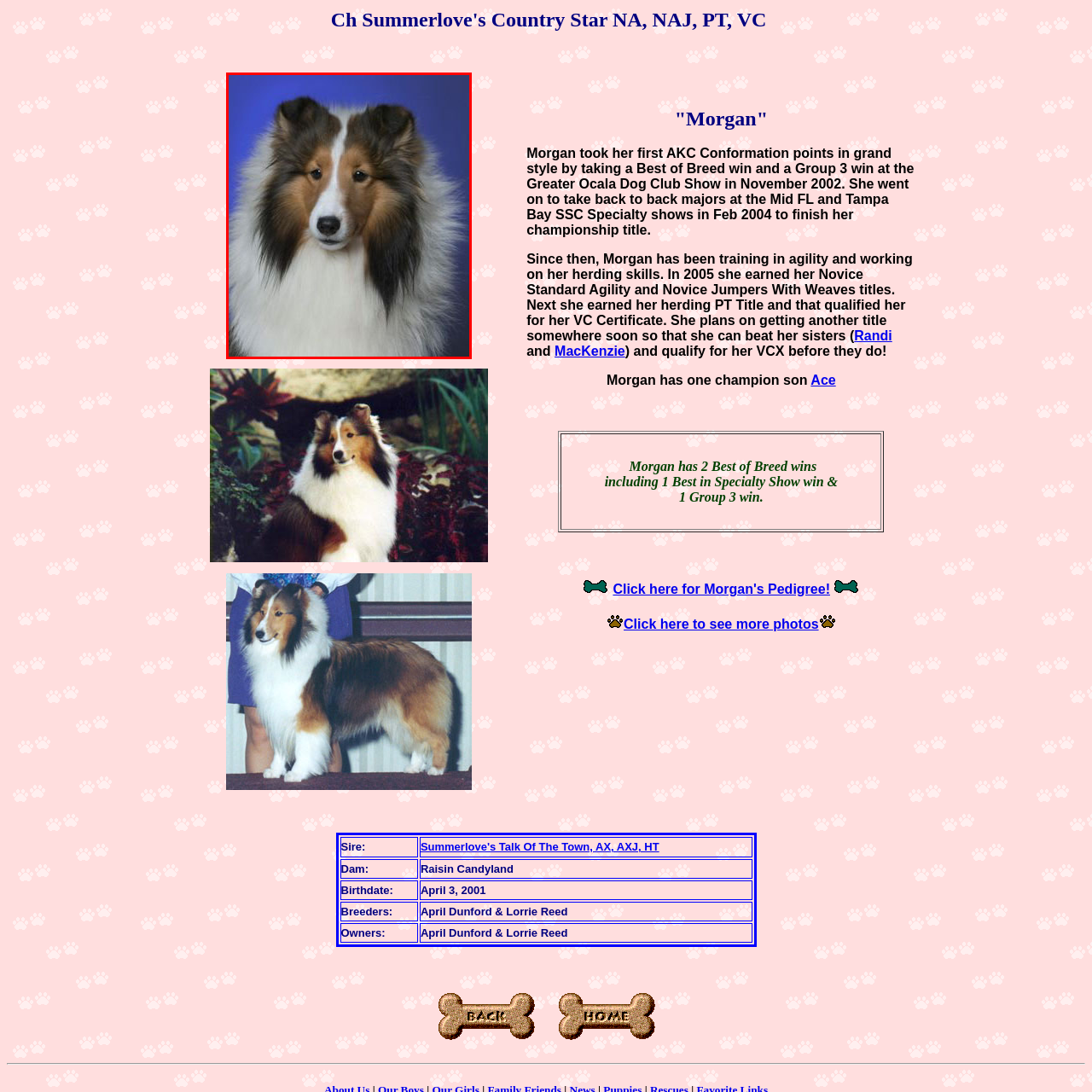View the portion of the image inside the red box and respond to the question with a succinct word or phrase: What is the background of the image?

Complements the dog's fur